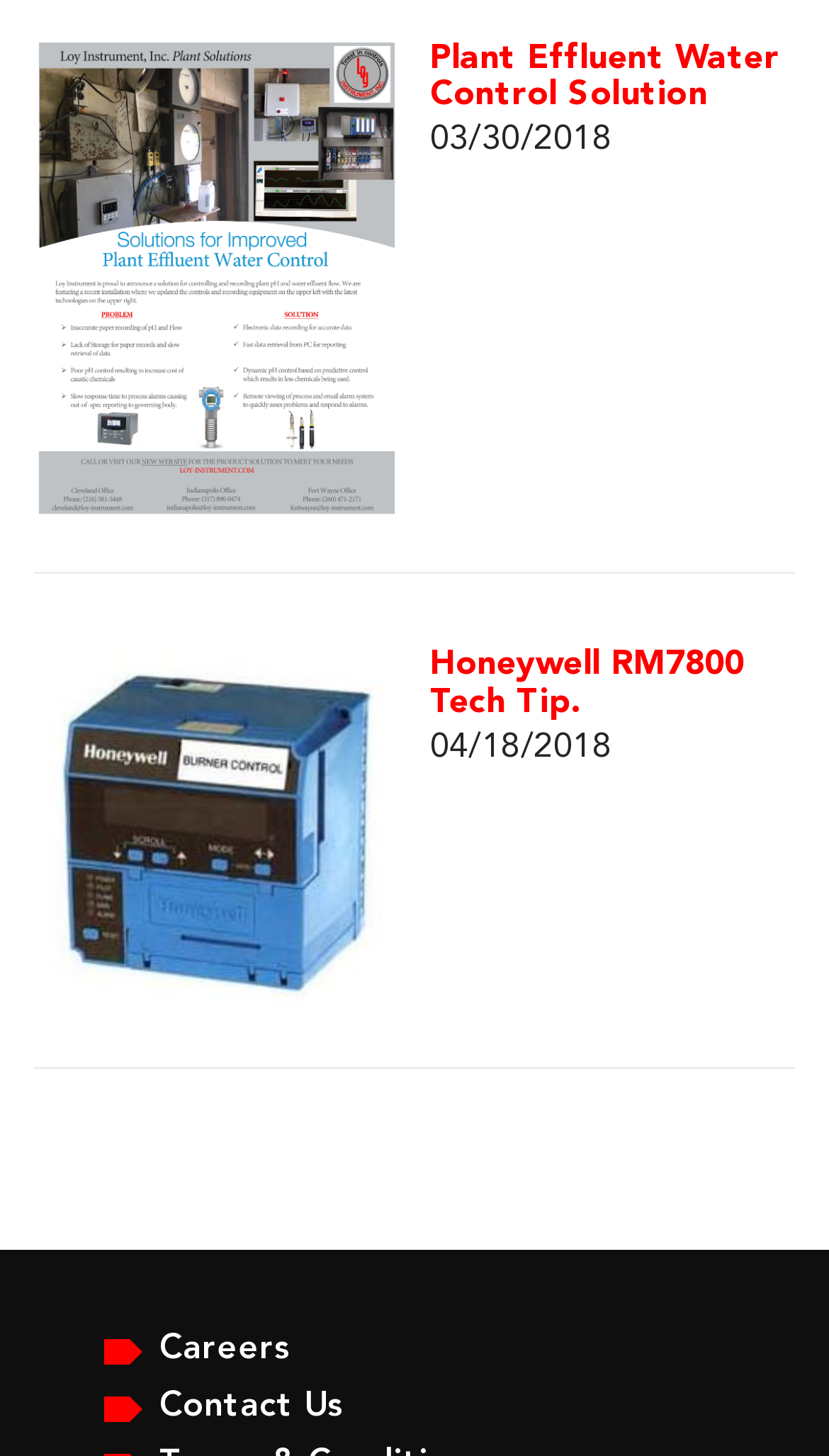Using the webpage screenshot, find the UI element described by alt="Plant Effluent Water Control Solution". Provide the bounding box coordinates in the format (top-left x, top-left y, bottom-right x, bottom-right y), ensuring all values are floating point numbers between 0 and 1.

[0.041, 0.179, 0.482, 0.202]